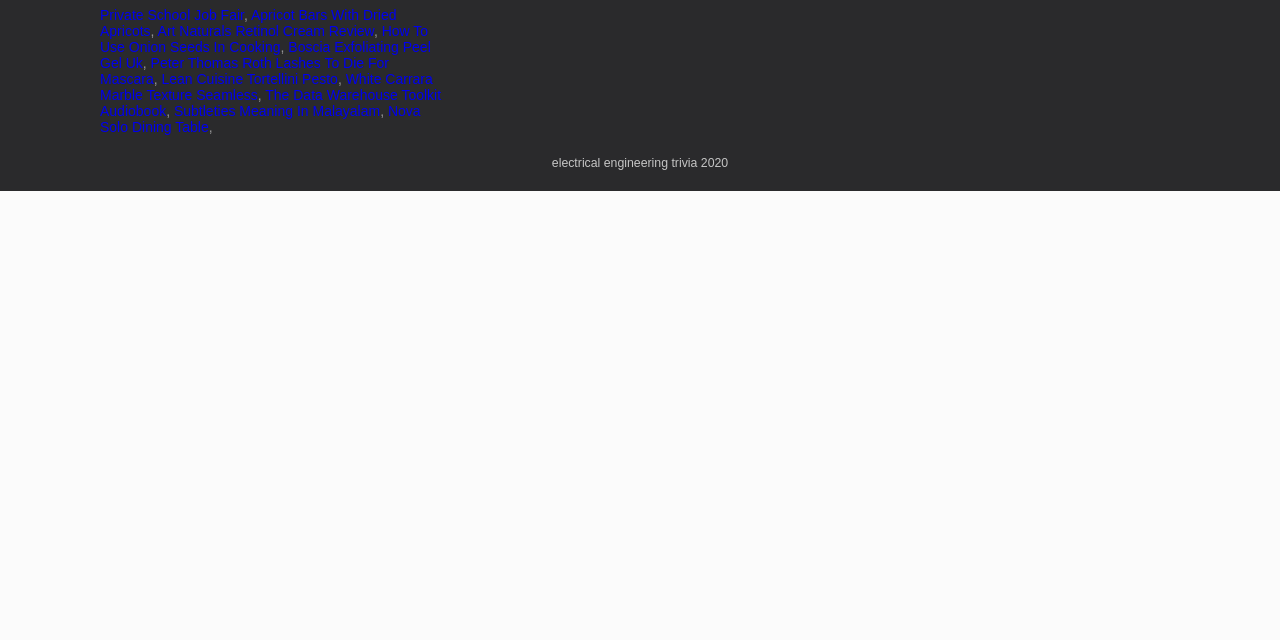Ascertain the bounding box coordinates for the UI element detailed here: "Boscia Exfoliating Peel Gel Uk". The coordinates should be provided as [left, top, right, bottom] with each value being a float between 0 and 1.

[0.078, 0.06, 0.337, 0.11]